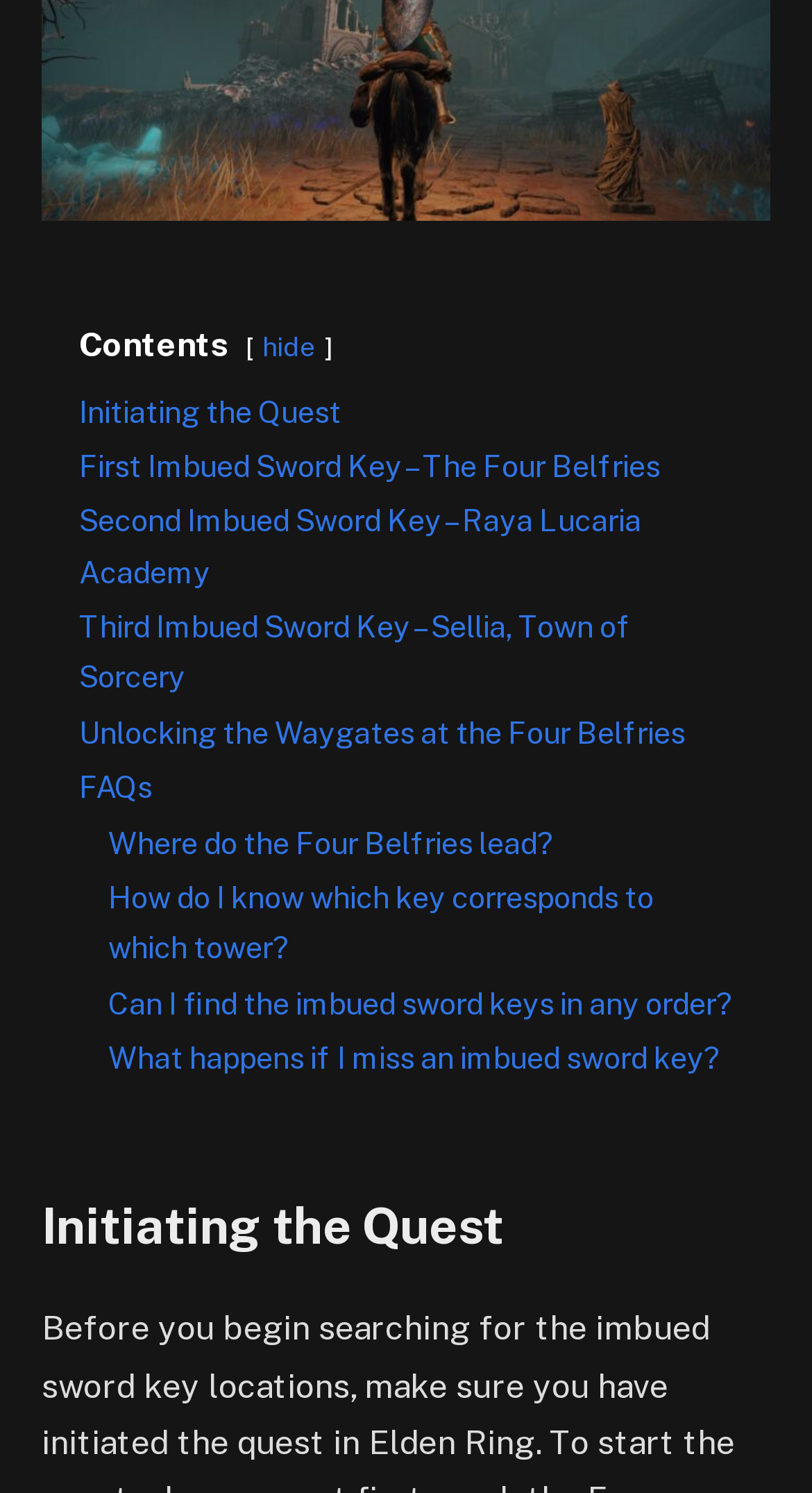What is the purpose of the 'hide' link?
Use the image to answer the question with a single word or phrase.

To hide contents